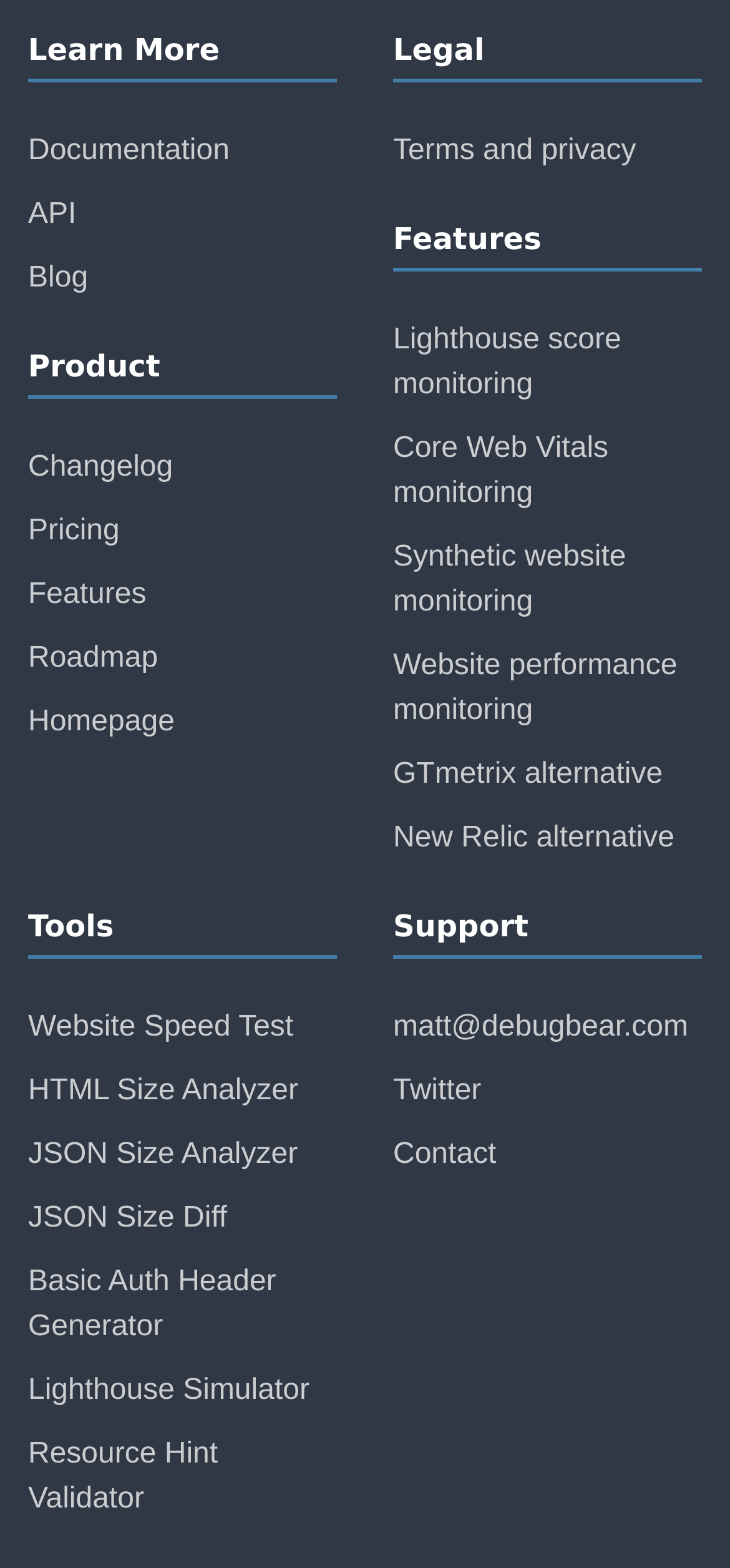Determine the bounding box coordinates of the clickable element to complete this instruction: "Contact the support team". Provide the coordinates in the format of four float numbers between 0 and 1, [left, top, right, bottom].

[0.538, 0.635, 0.962, 0.676]